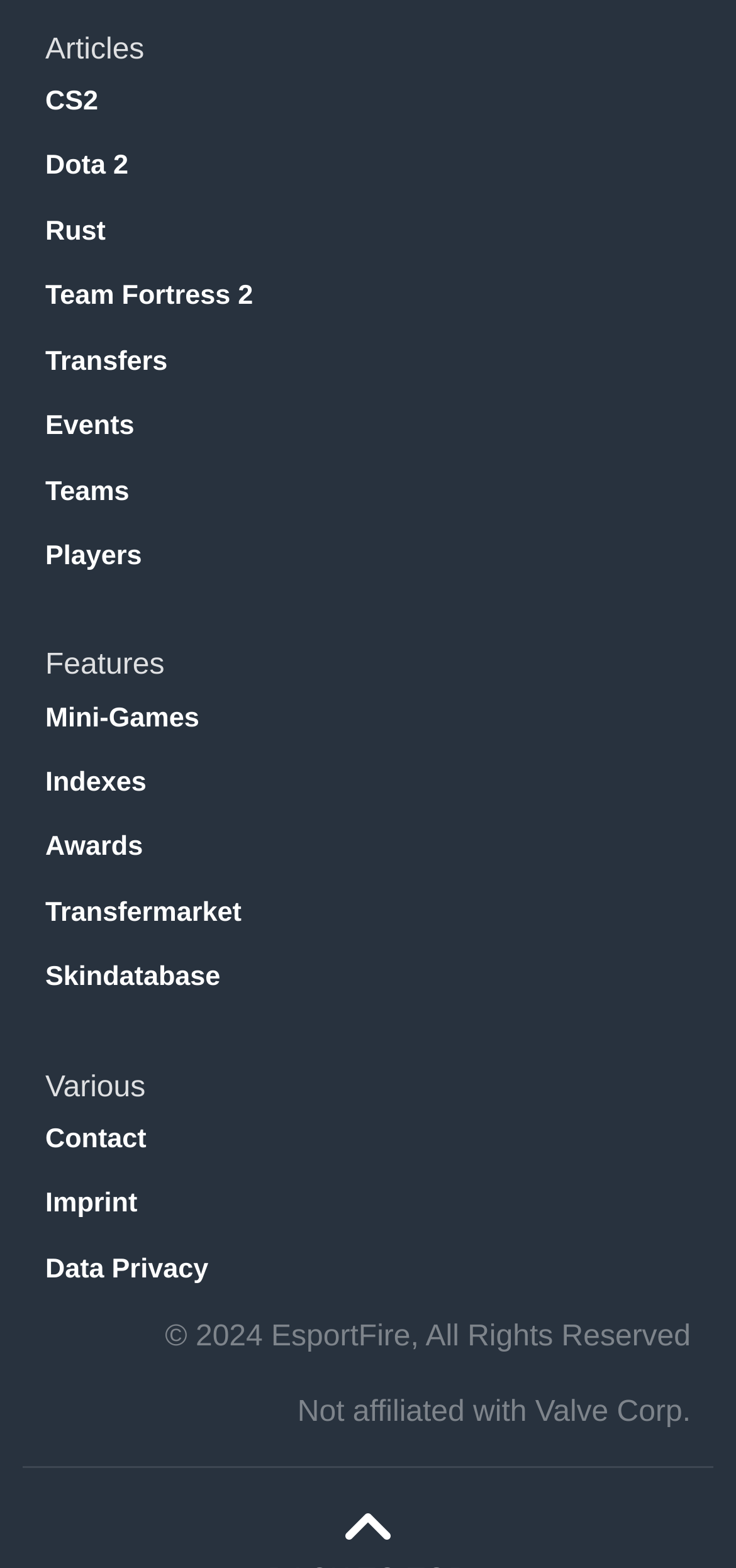Identify the coordinates of the bounding box for the element described below: "Dota 2". Return the coordinates as four float numbers between 0 and 1: [left, top, right, bottom].

[0.062, 0.094, 0.938, 0.12]